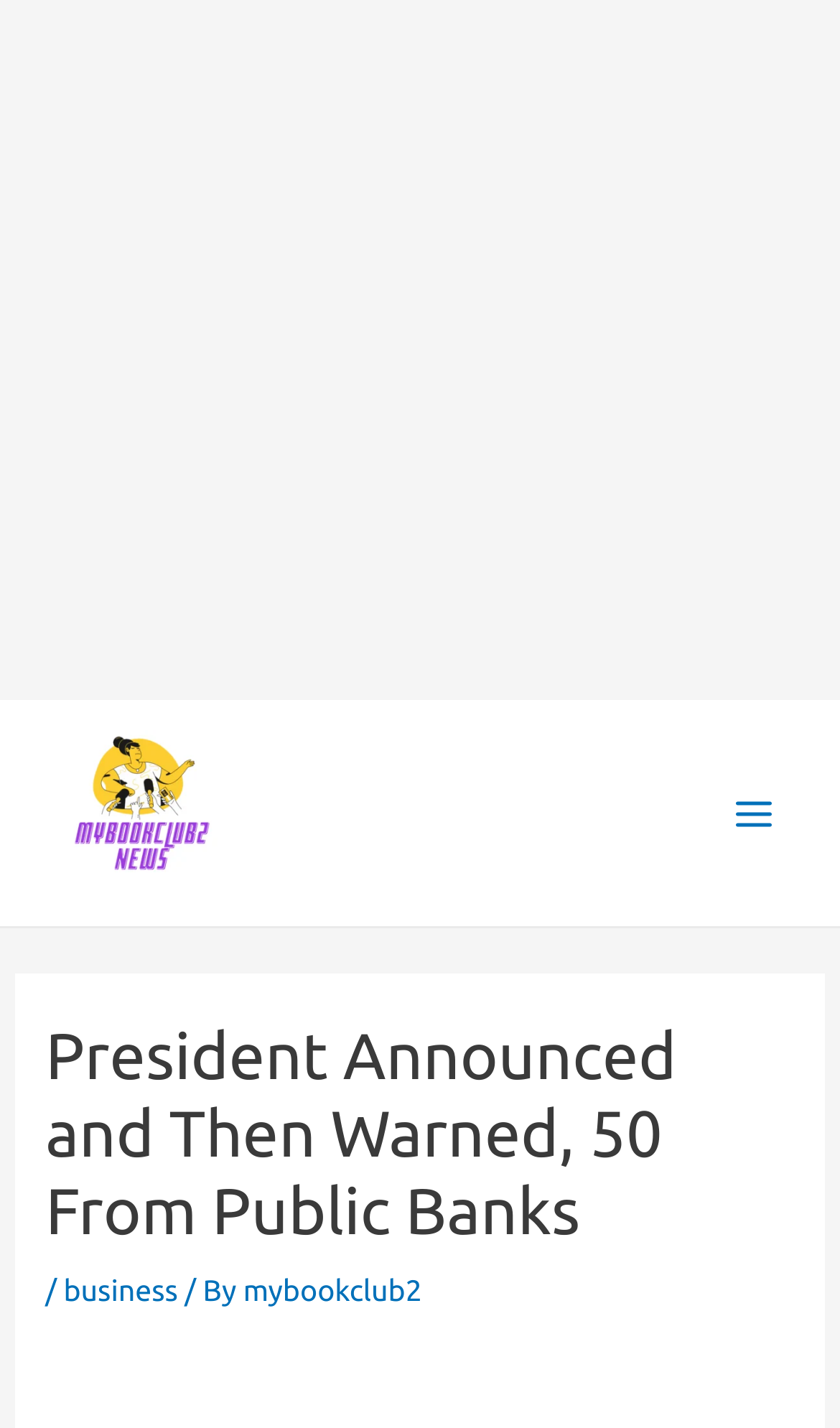Extract the bounding box coordinates of the UI element described by: "aria-label="Advertisement" name="aswift_1" title="Advertisement"". The coordinates should include four float numbers ranging from 0 to 1, e.g., [left, top, right, bottom].

[0.0, 0.0, 1.0, 0.49]